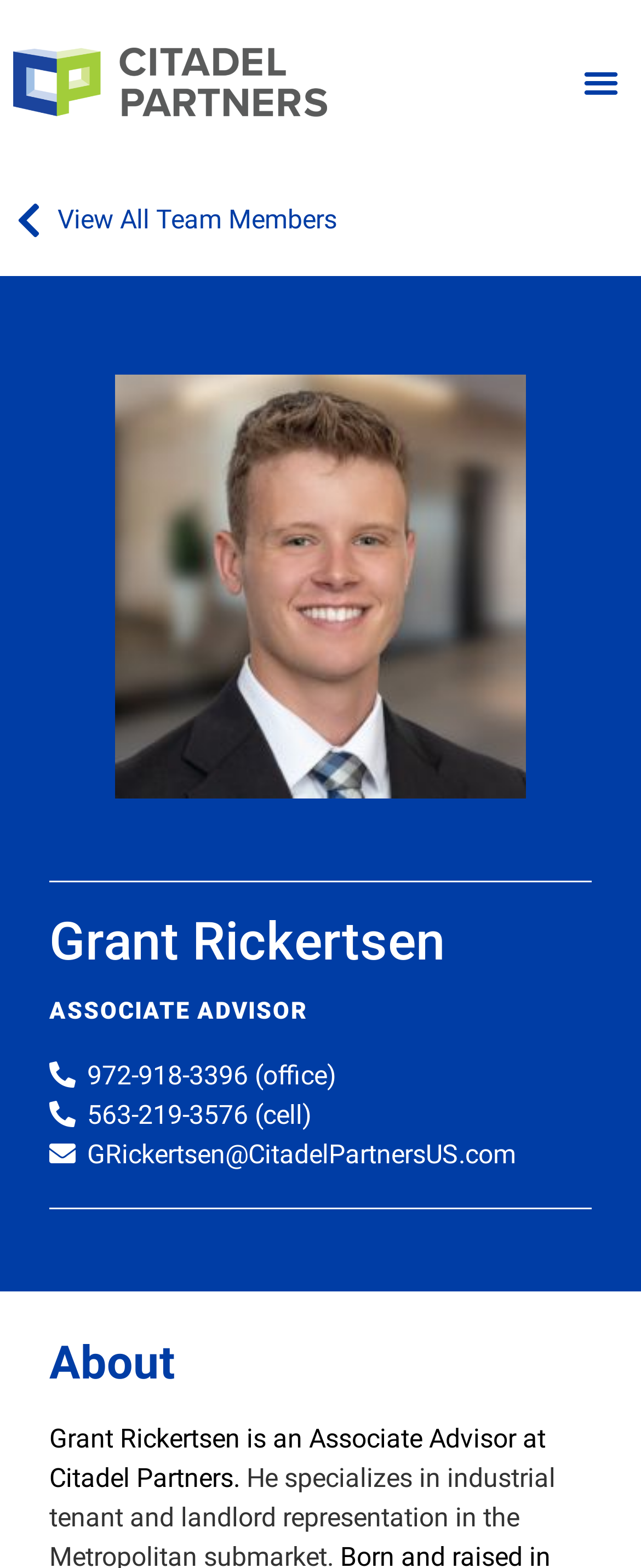Provide a one-word or brief phrase answer to the question:
What is the email address of Grant Rickertsen?

GRickertsen@CitadelPartnersUS.com